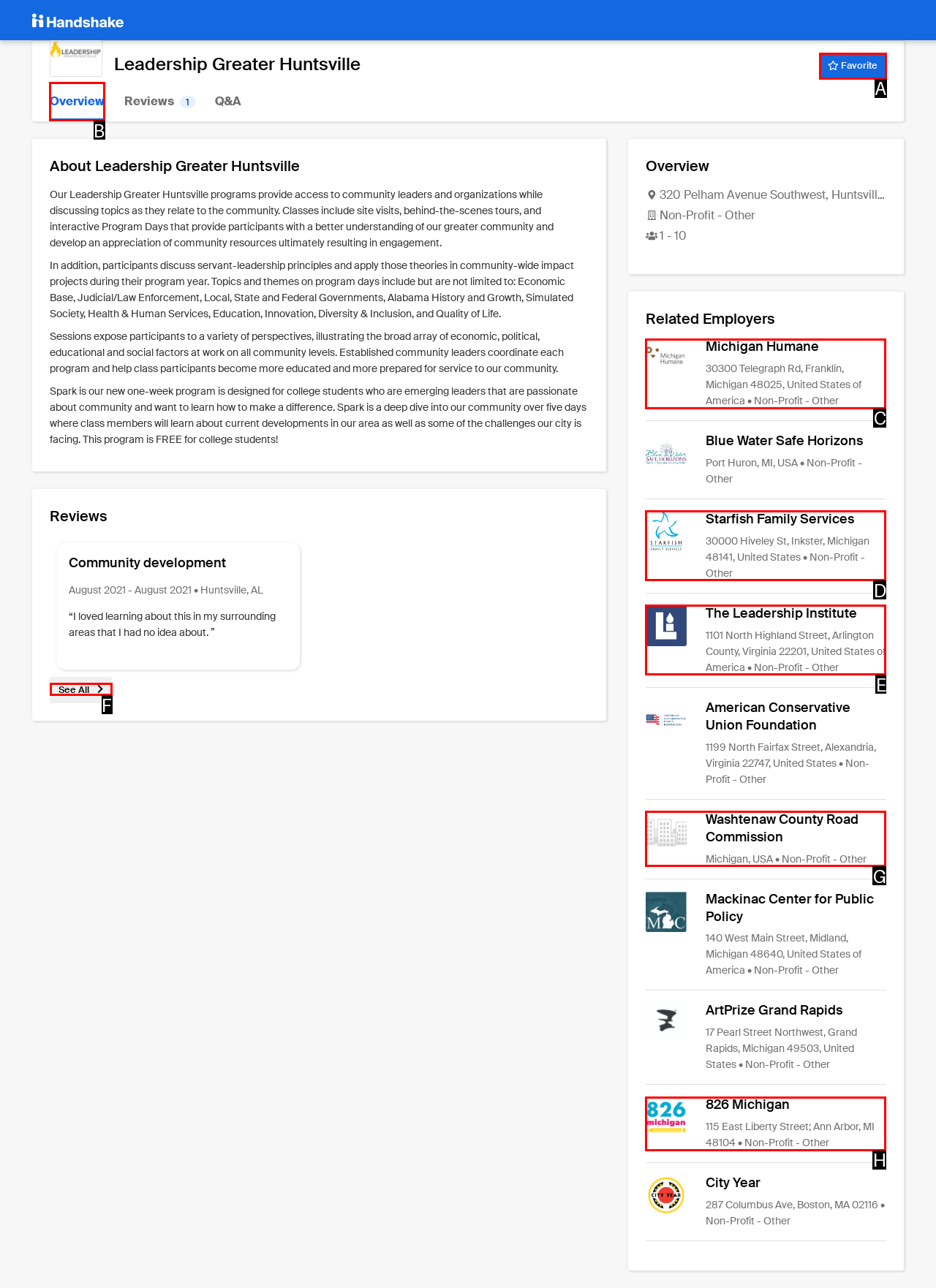Please identify the correct UI element to click for the task: Click on the 'Overview' link Respond with the letter of the appropriate option.

B